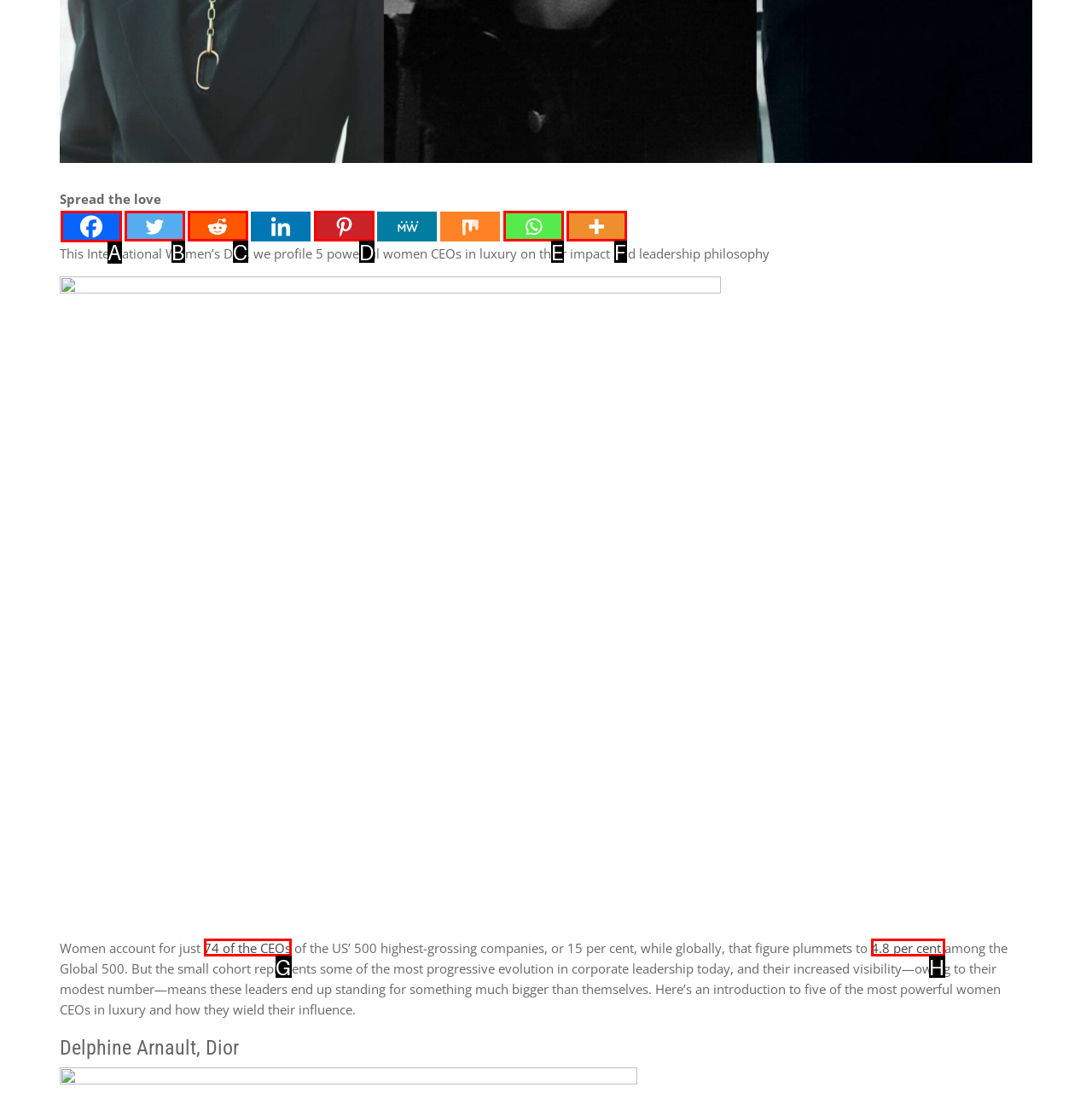Pick the option that should be clicked to perform the following task: Share on Facebook
Answer with the letter of the selected option from the available choices.

A